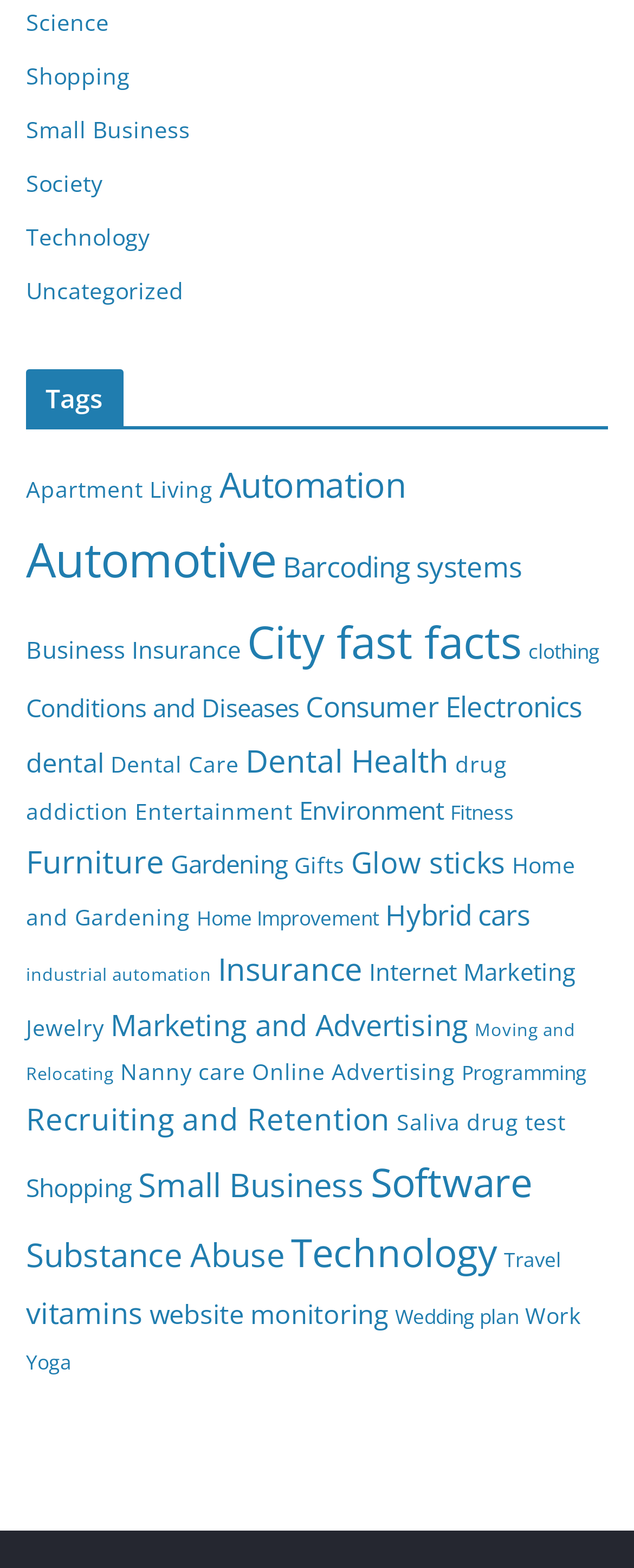How many categories are related to health?
Please describe in detail the information shown in the image to answer the question.

By analyzing the links on the webpage, I found that there are 5 categories related to health: 'Conditions and Diseases', 'Dental Care', 'Dental Health', 'drug addiction', and 'Substance Abuse'.